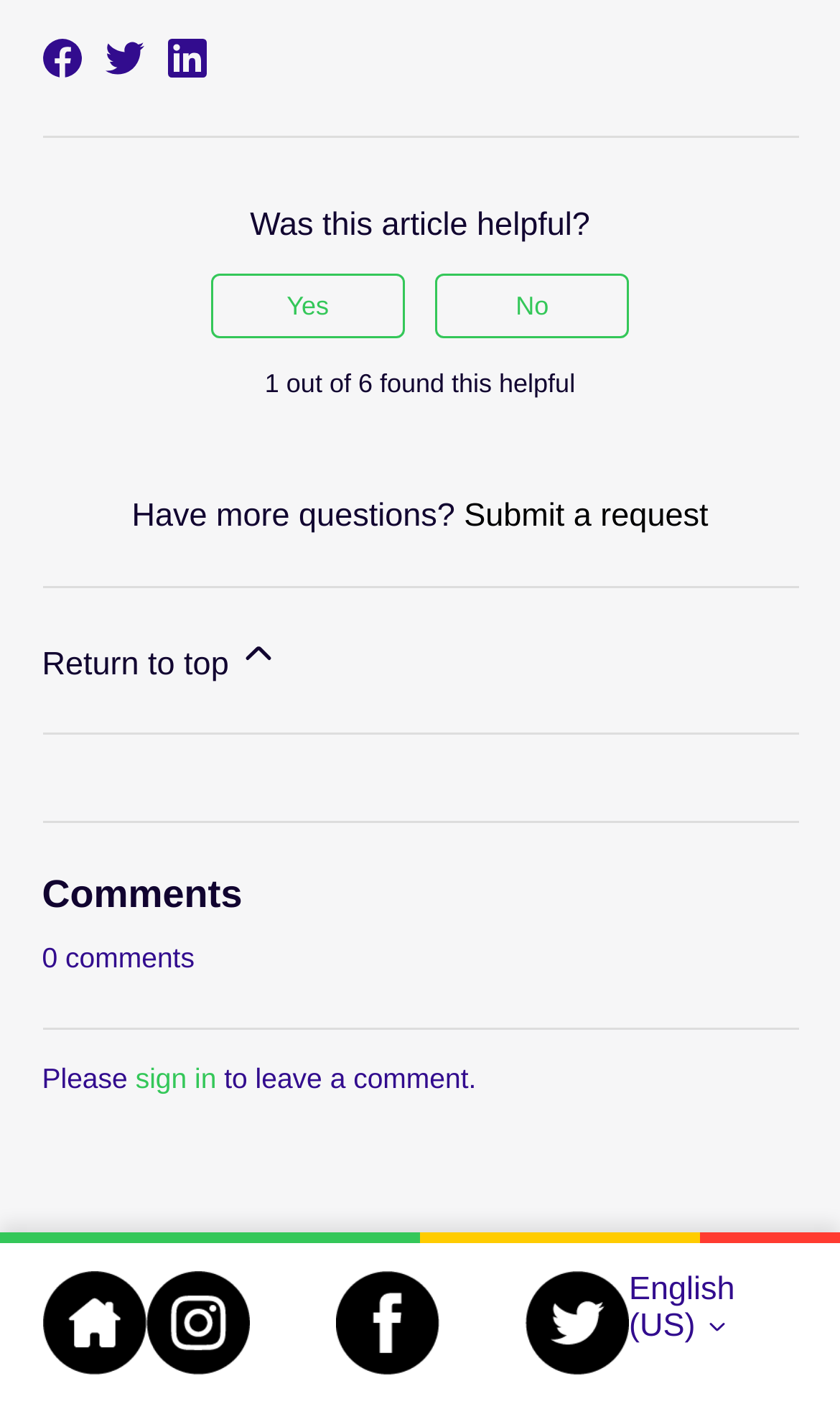Please reply to the following question using a single word or phrase: 
How many comments are currently displayed?

0